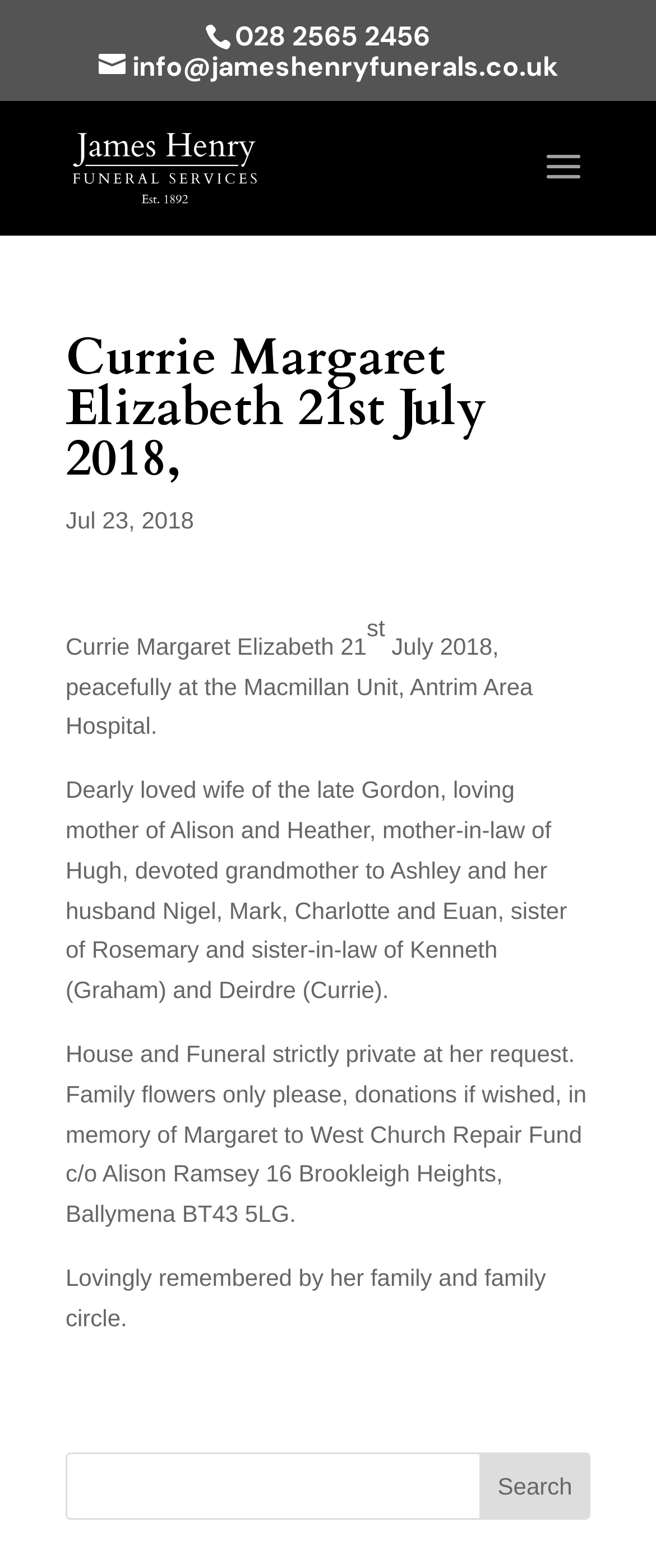Please find the bounding box for the following UI element description. Provide the coordinates in (top-left x, top-left y, bottom-right x, bottom-right y) format, with values between 0 and 1: alt="James Henry Funeral Services"

[0.11, 0.096, 0.392, 0.115]